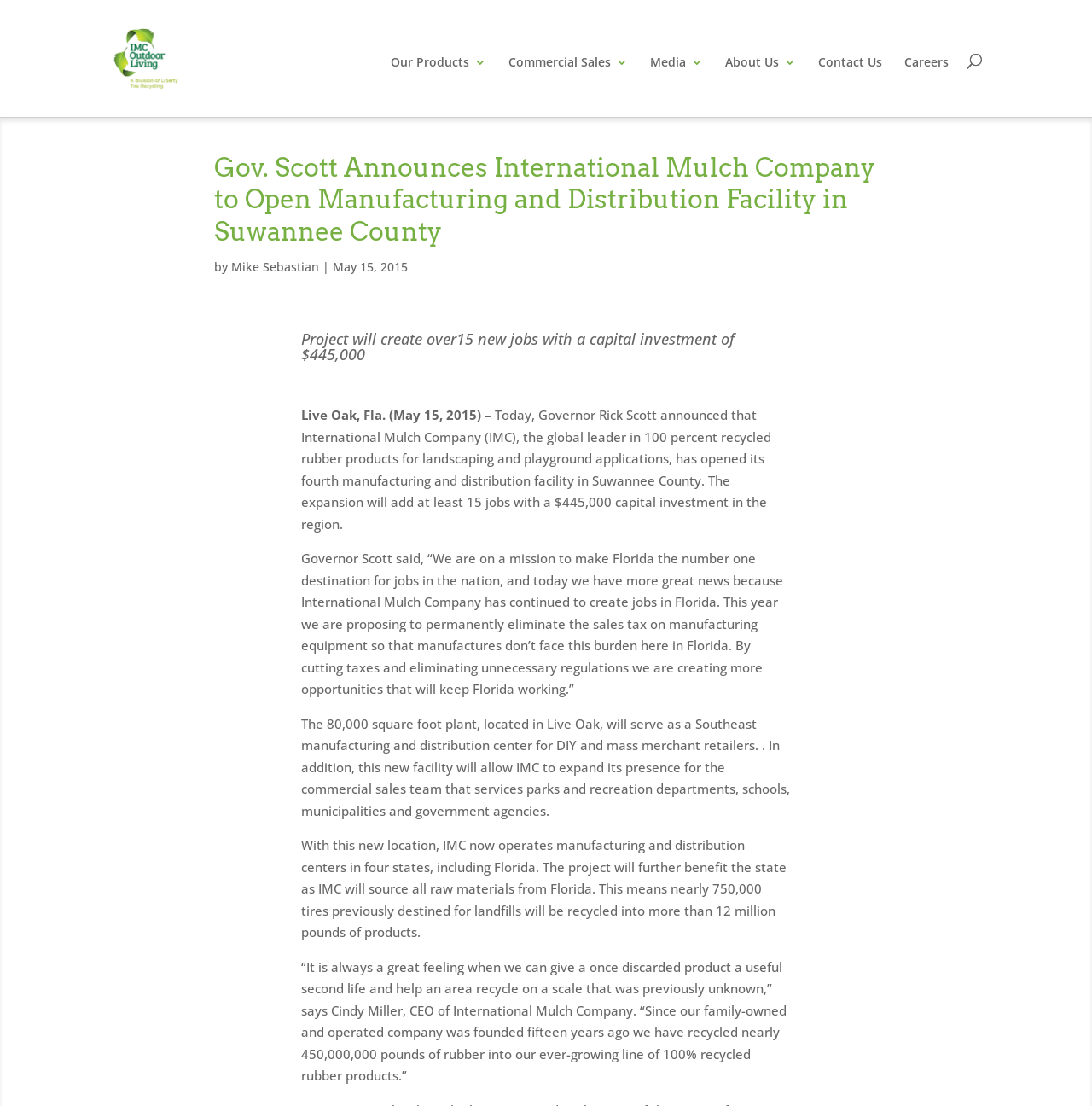Using the provided element description, identify the bounding box coordinates as (top-left x, top-left y, bottom-right x, bottom-right y). Ensure all values are between 0 and 1. Description: Website Sign In

None